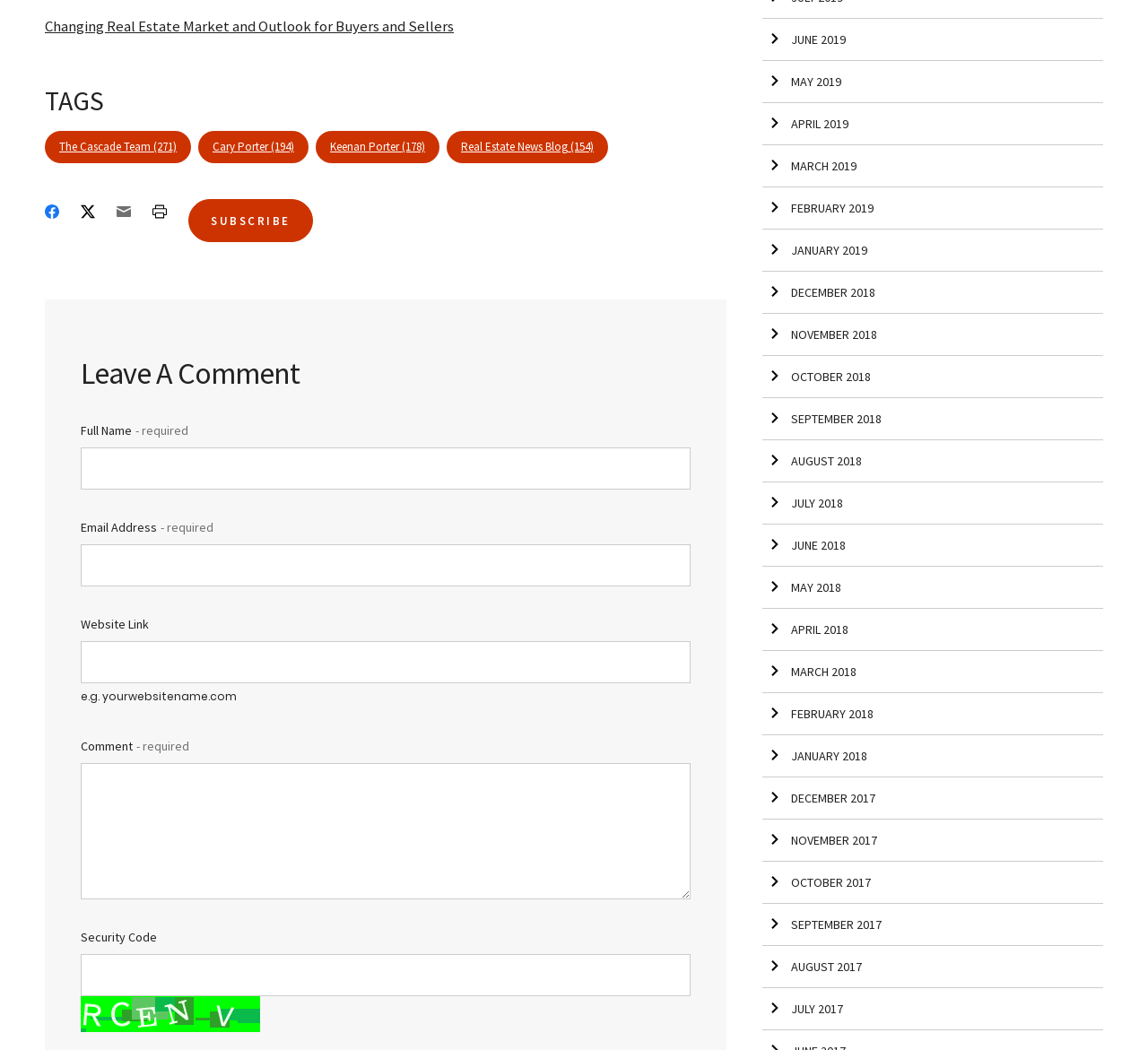How many months are listed as links?
Answer with a single word or short phrase according to what you see in the image.

24